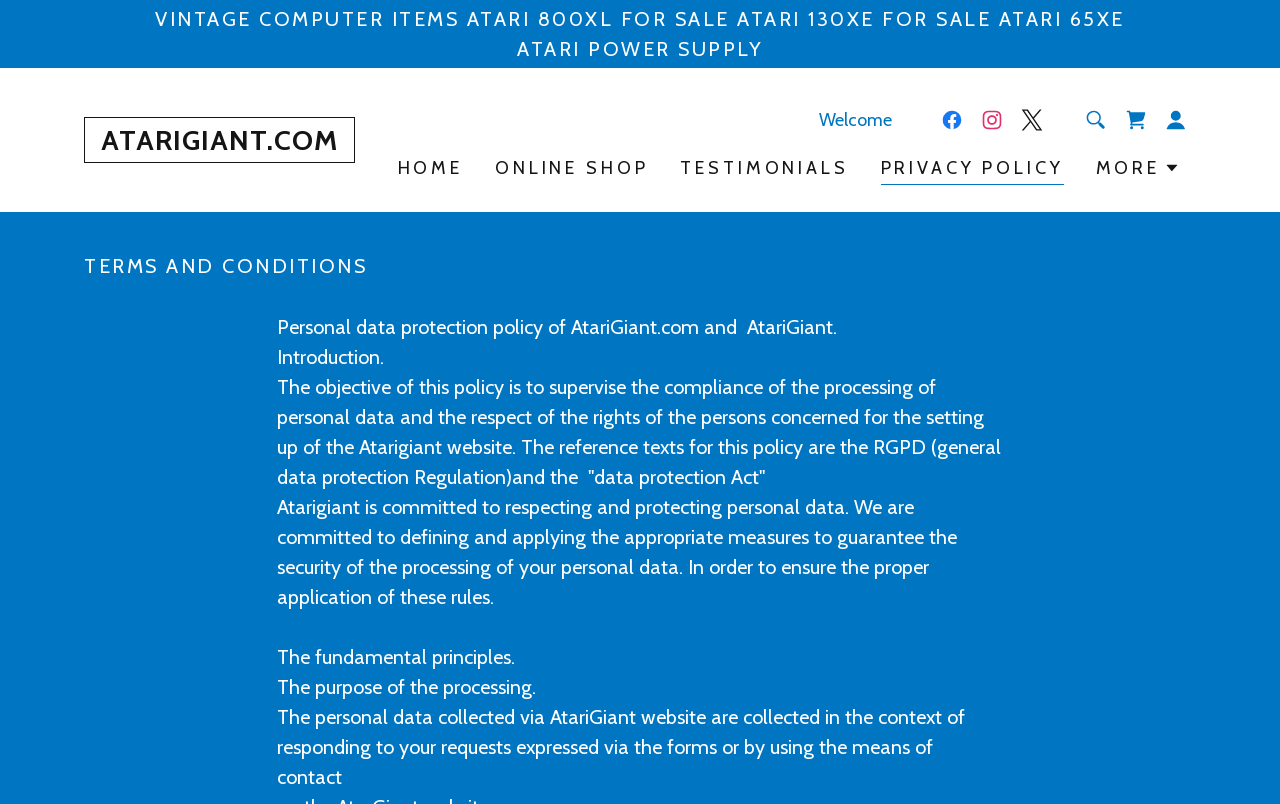Please identify the bounding box coordinates of the area that needs to be clicked to fulfill the following instruction: "View 'ONLINE SHOP'."

[0.382, 0.187, 0.511, 0.231]